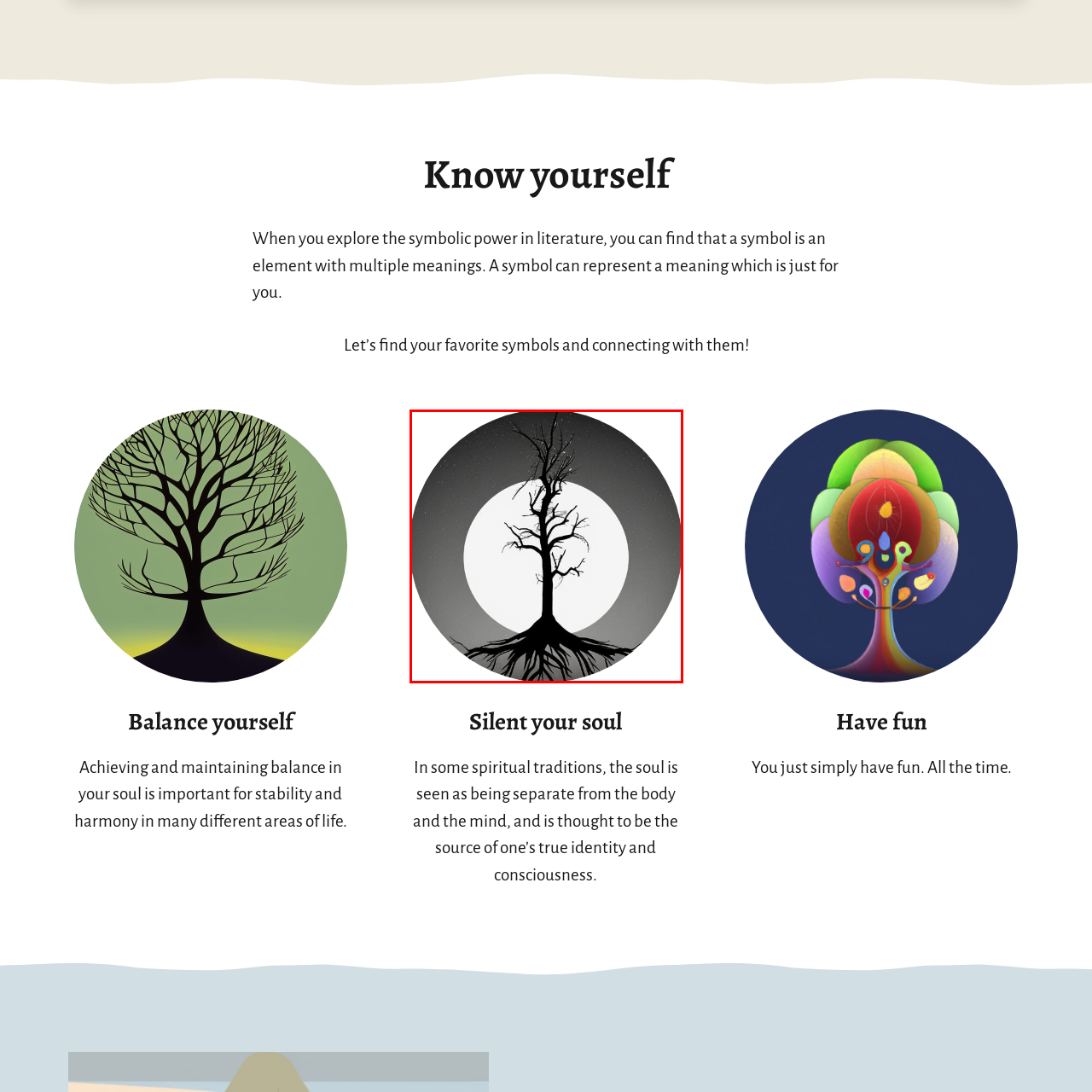Please concentrate on the part of the image enclosed by the red bounding box and answer the following question in detail using the information visible: What do the dark roots of the tree symbolize?

According to the caption, the dark roots spreading outward from the tree symbolize a deep connection to the earth, suggesting the importance of grounding oneself amidst life's challenges.